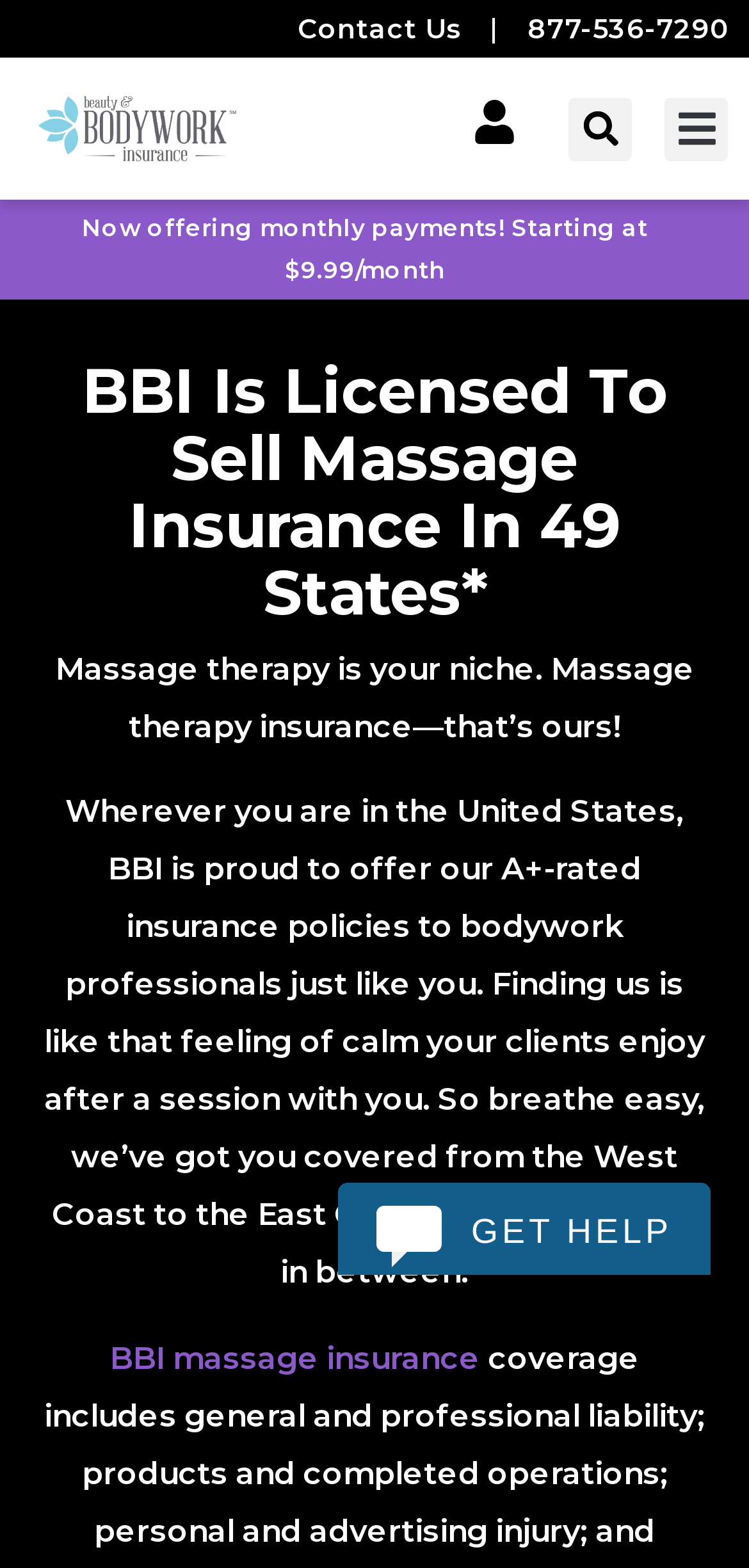What is the phone number to contact?
We need a detailed and exhaustive answer to the question. Please elaborate.

I found the phone number by looking at the top navigation bar, where I saw a link with the phone number '877-536-7290'.